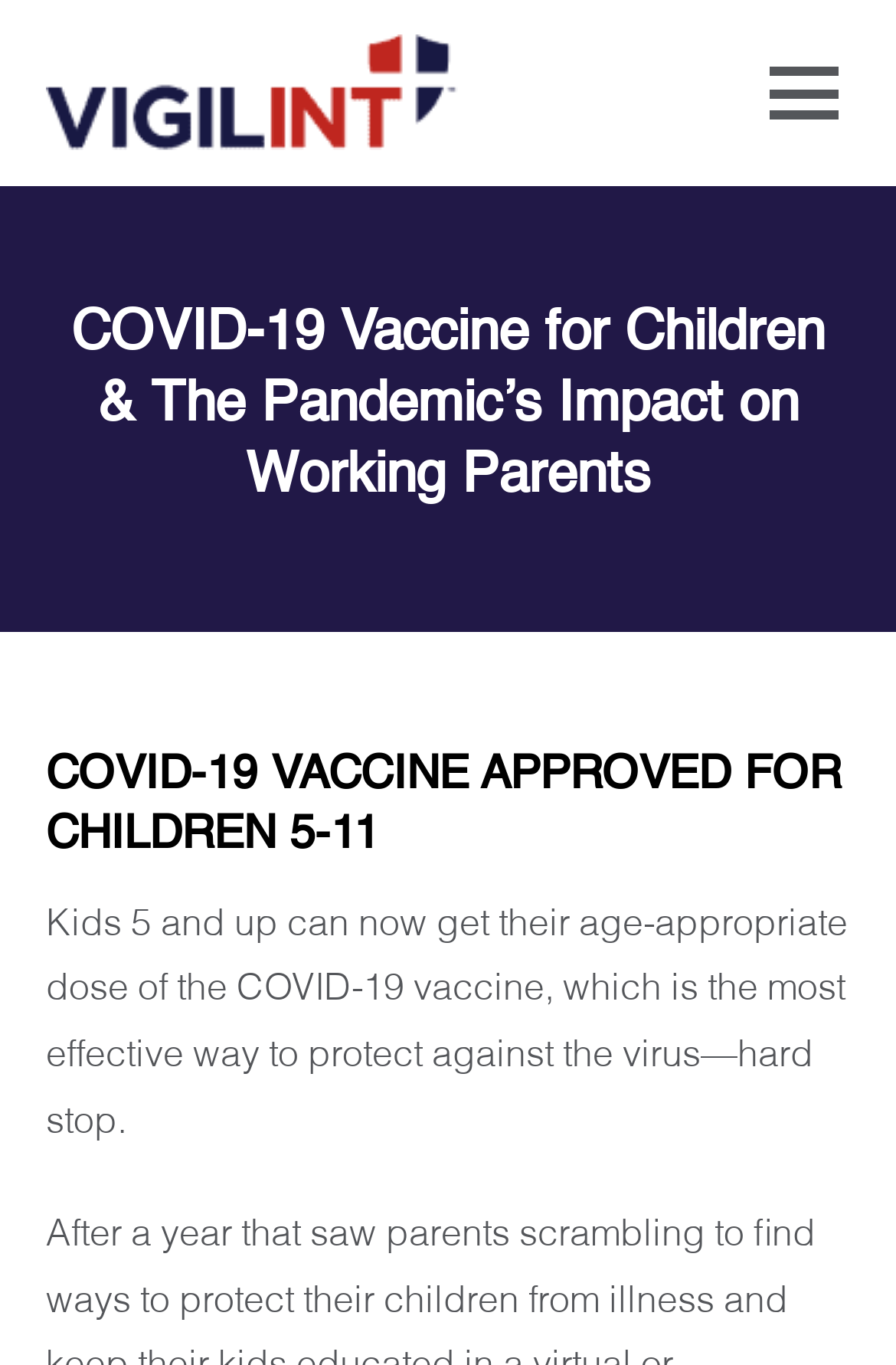Given the element description "alt="Vigilint Logo"" in the screenshot, predict the bounding box coordinates of that UI element.

[0.052, 0.032, 0.513, 0.059]